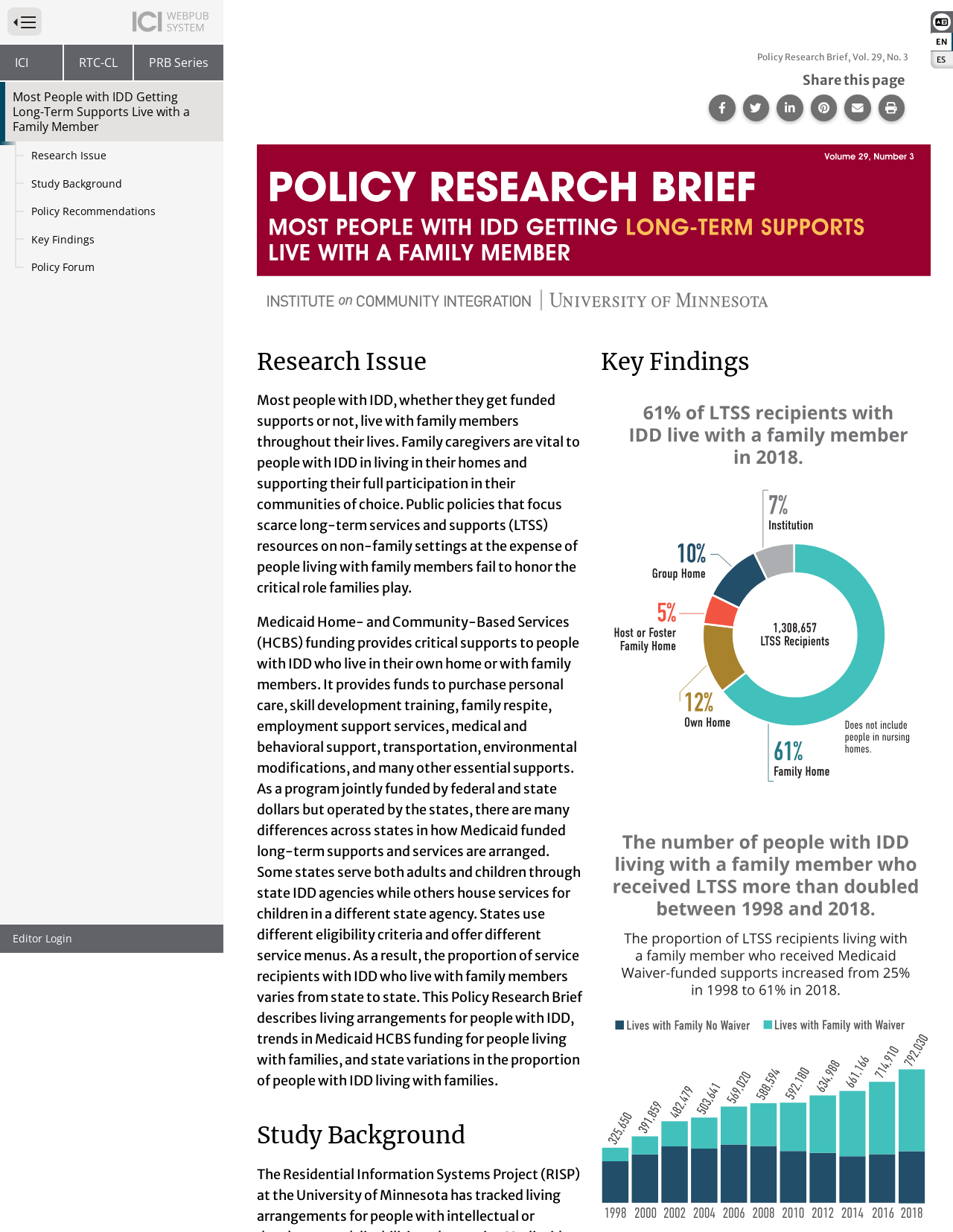Show me the bounding box coordinates of the clickable region to achieve the task as per the instruction: "Share this page on Facebook".

[0.744, 0.077, 0.771, 0.098]